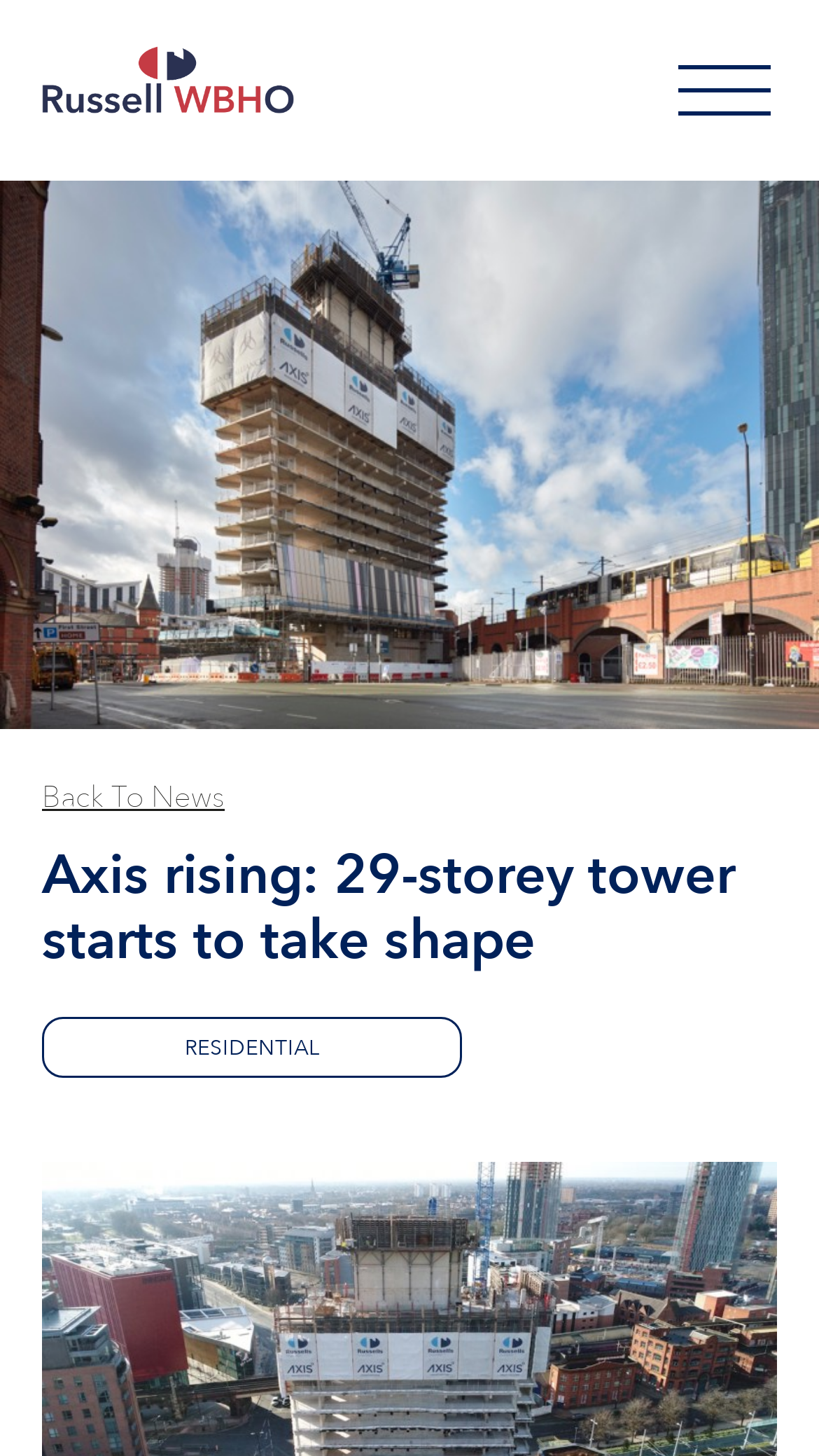Please identify the primary heading of the webpage and give its text content.

Axis rising: 29-storey tower starts to take shape